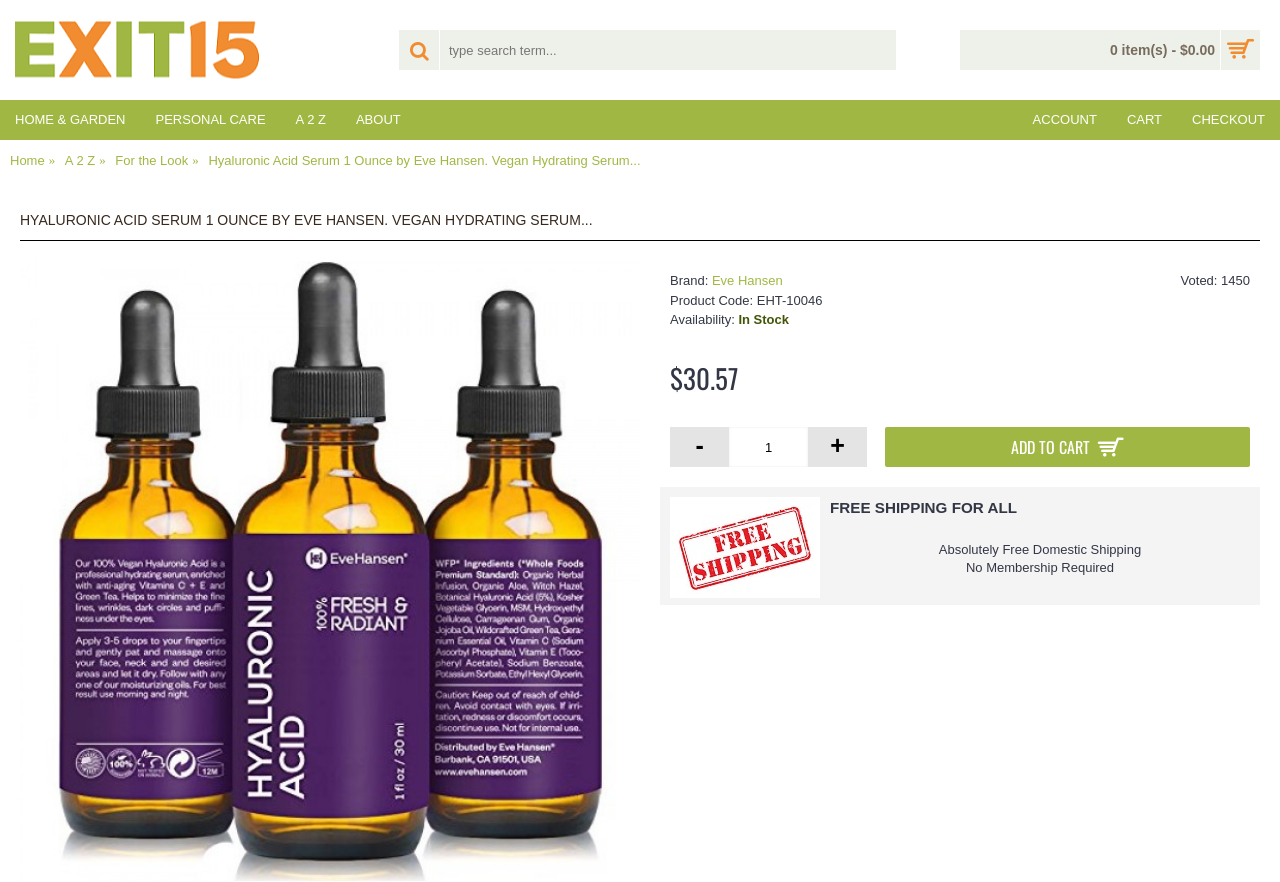What is the benefit of free shipping?
Answer the question with a single word or phrase by looking at the picture.

Absolutely Free Domestic Shipping